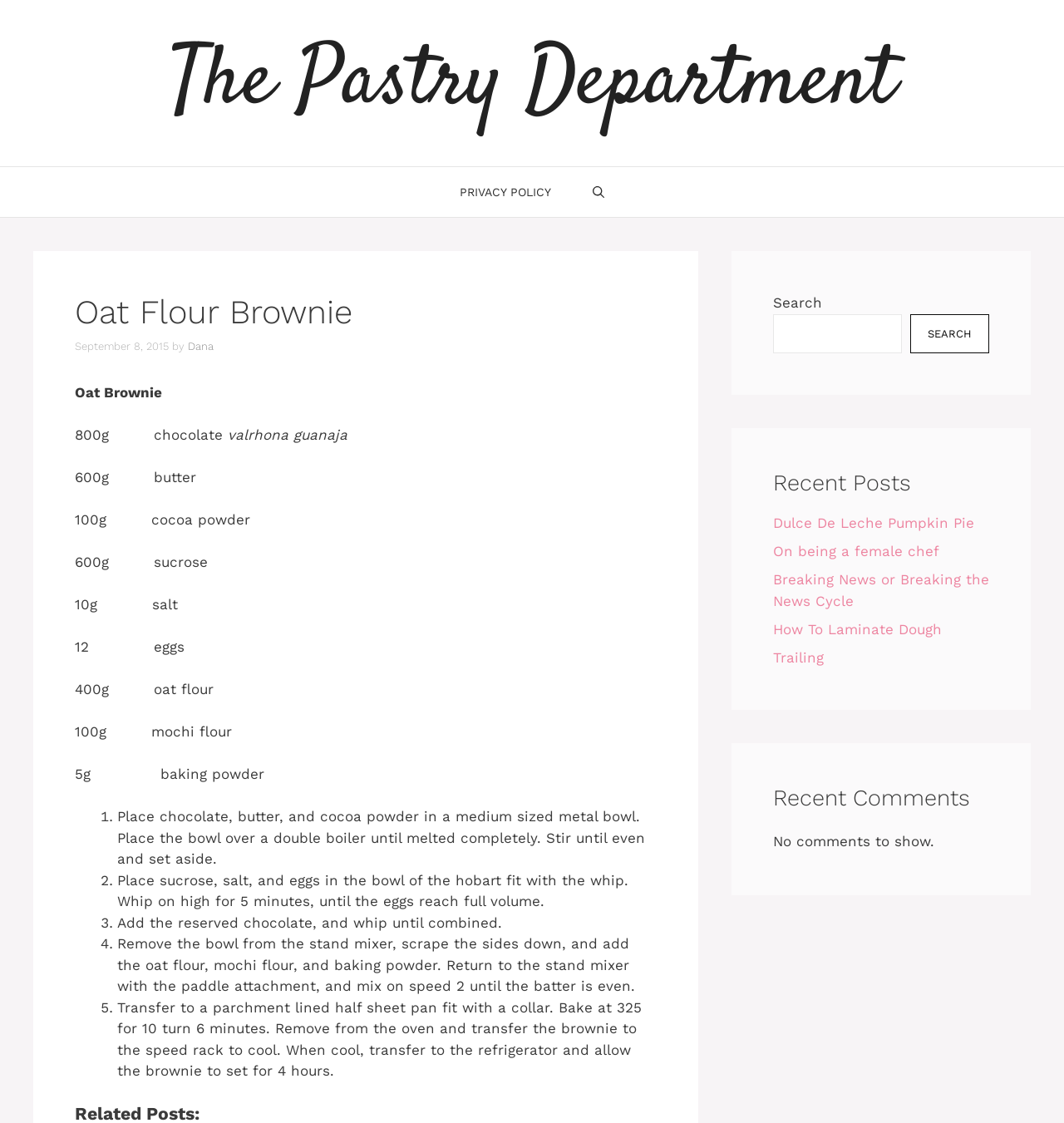Bounding box coordinates are specified in the format (top-left x, top-left y, bottom-right x, bottom-right y). All values are floating point numbers bounded between 0 and 1. Please provide the bounding box coordinate of the region this sentence describes: How To Laminate Dough

[0.727, 0.553, 0.885, 0.568]